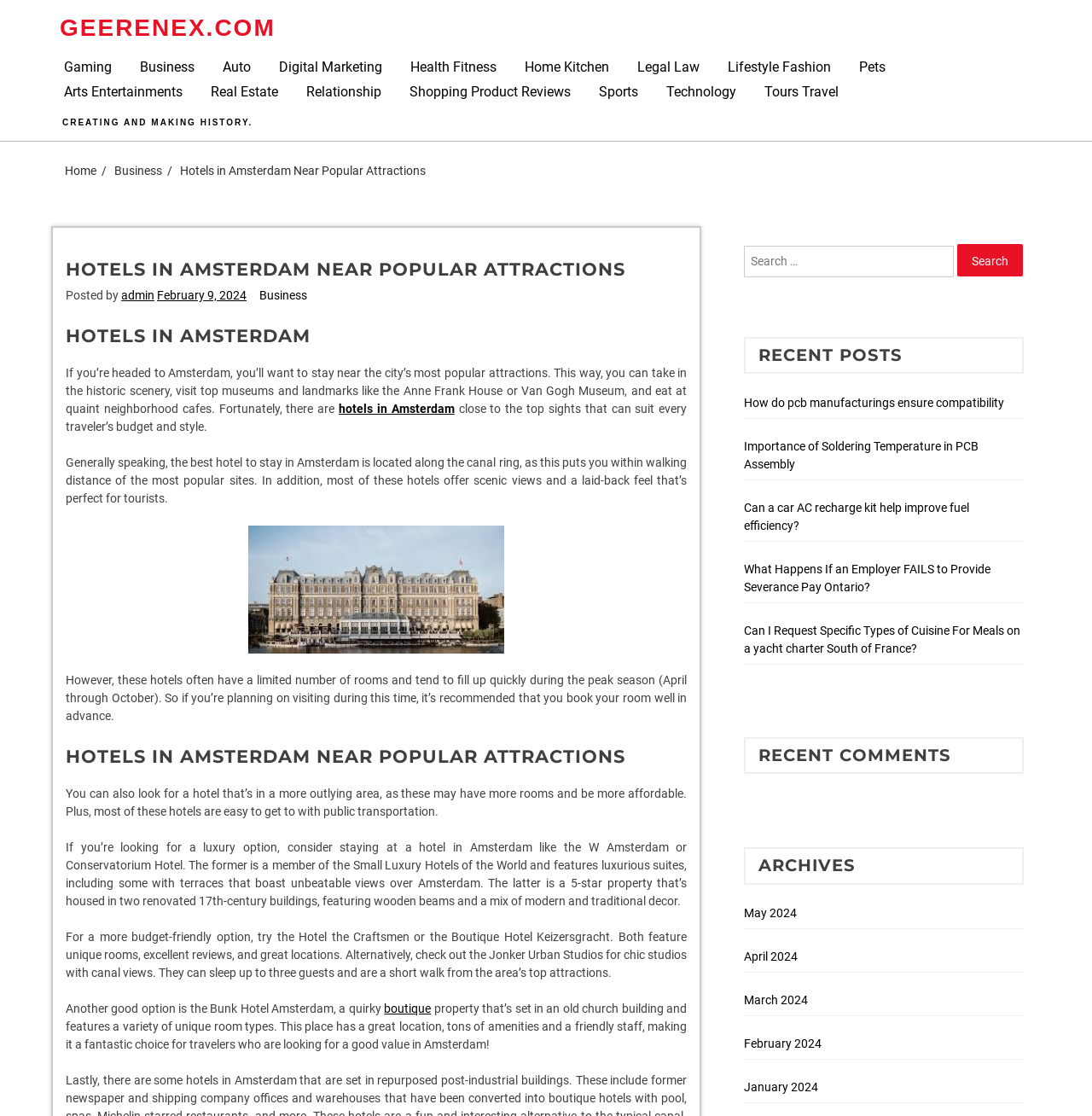Show me the bounding box coordinates of the clickable region to achieve the task as per the instruction: "Read the 'HOTELS IN AMSTERDAM NEAR POPULAR ATTRACTIONS' article".

[0.06, 0.229, 0.629, 0.273]